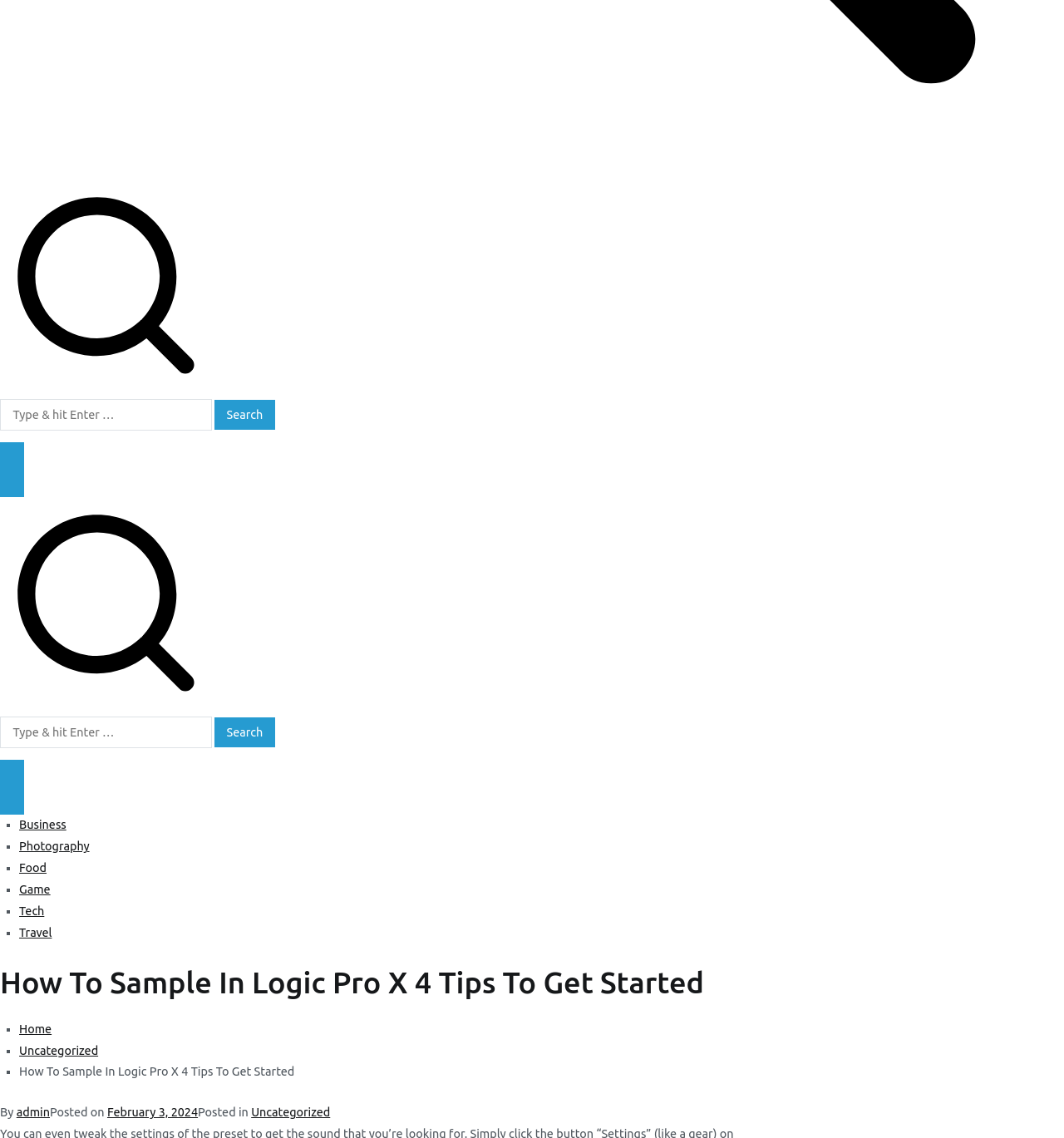Please specify the bounding box coordinates of the element that should be clicked to execute the given instruction: 'Click on the Primary Menu'. Ensure the coordinates are four float numbers between 0 and 1, expressed as [left, top, right, bottom].

[0.0, 0.403, 0.022, 0.437]